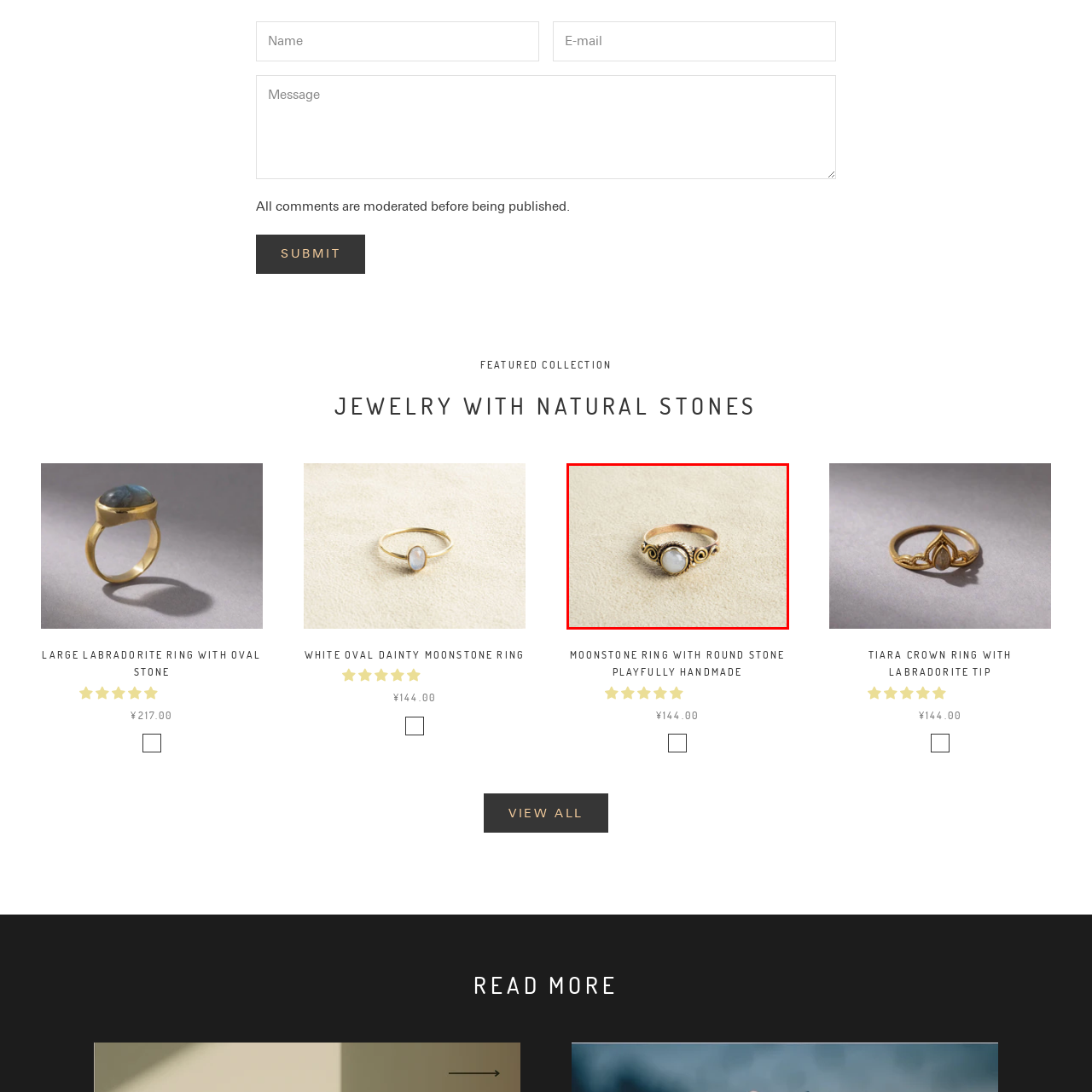Give an in-depth description of the picture inside the red marked area.

This image showcases a beautifully crafted moonstone ring, characteristic of elegant vintage design. The ring features a prominent round moonstone at its center, surrounded by intricate gold-tone metalwork that adds ornate detailing. The band is slender and gently spirals at either side of the stone, enhancing the ring's overall delicate aesthetic. Set against a soft beige background, the lustrous moonstone captures light, reflecting its iridescent qualities. This piece is part of a featured collection of unique jewelry items, emphasizing craftsmanship with natural stones.